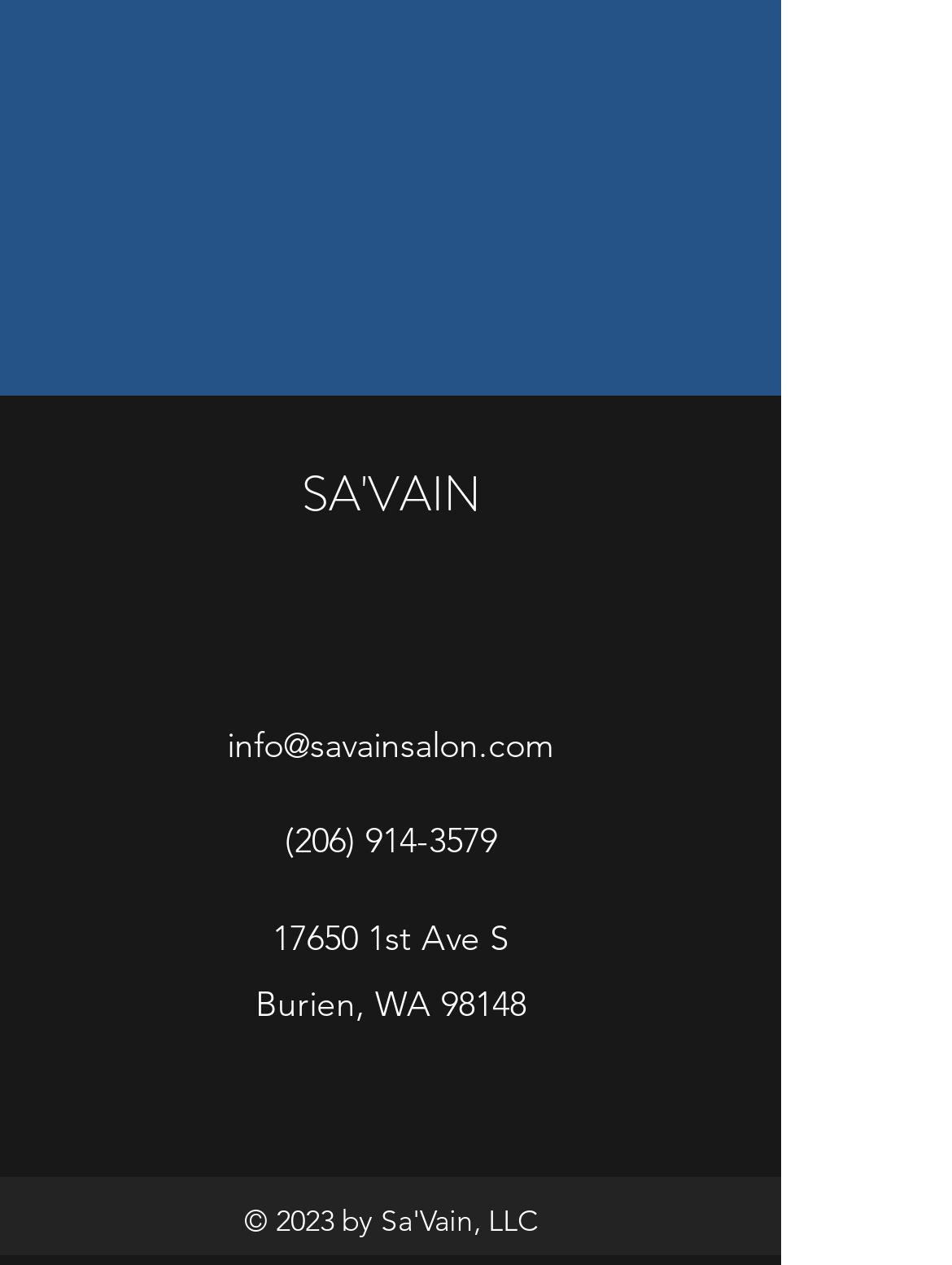What is the address of the location mentioned on the webpage?
Deliver a detailed and extensive answer to the question.

The static text elements on the webpage contain the address '17650 1st Ave S' and 'Burien, WA 98148', which together form the complete address of the location mentioned.